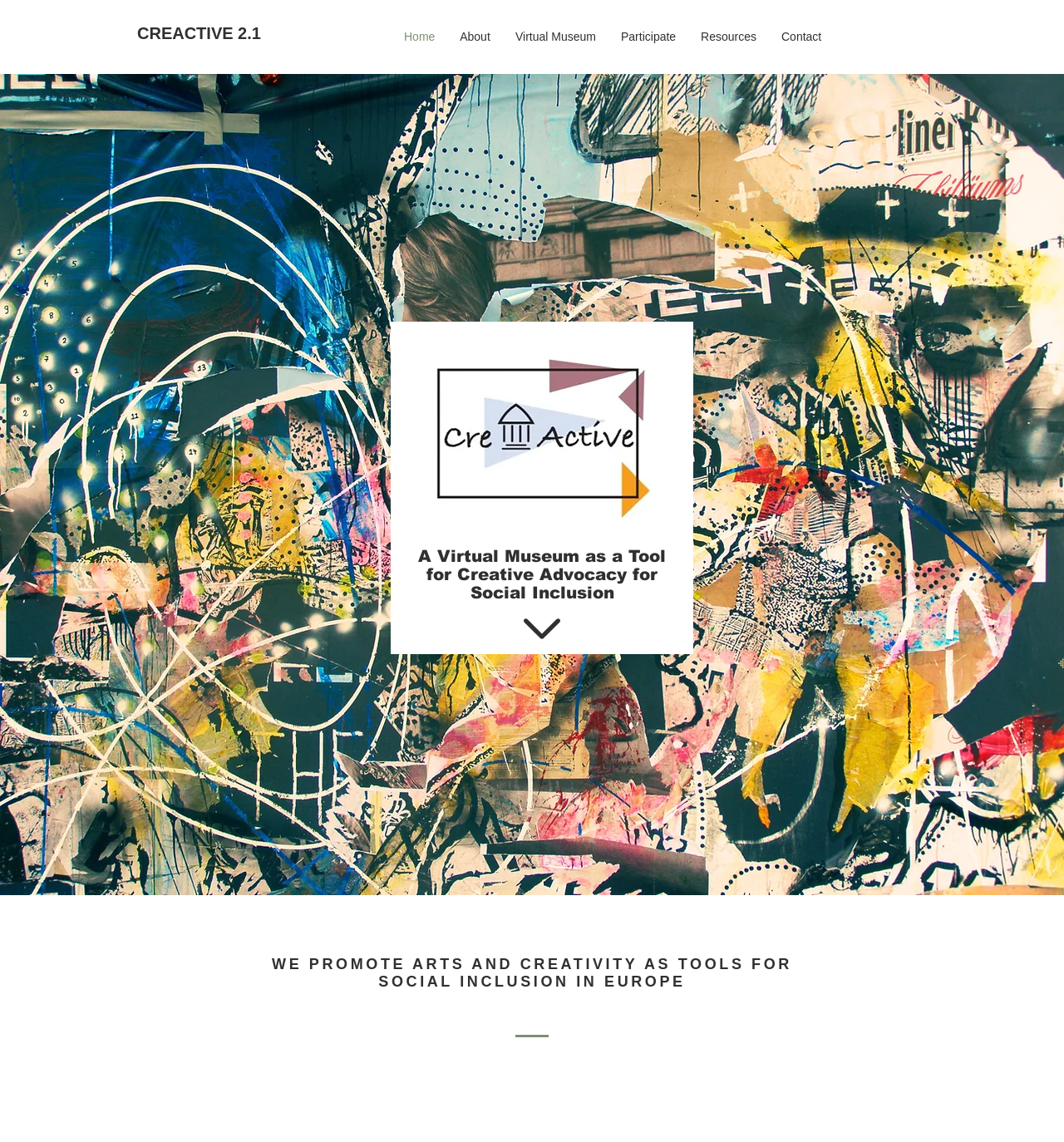What is the name of the virtual museum?
Answer the question with just one word or phrase using the image.

CREACTIVE 2.1